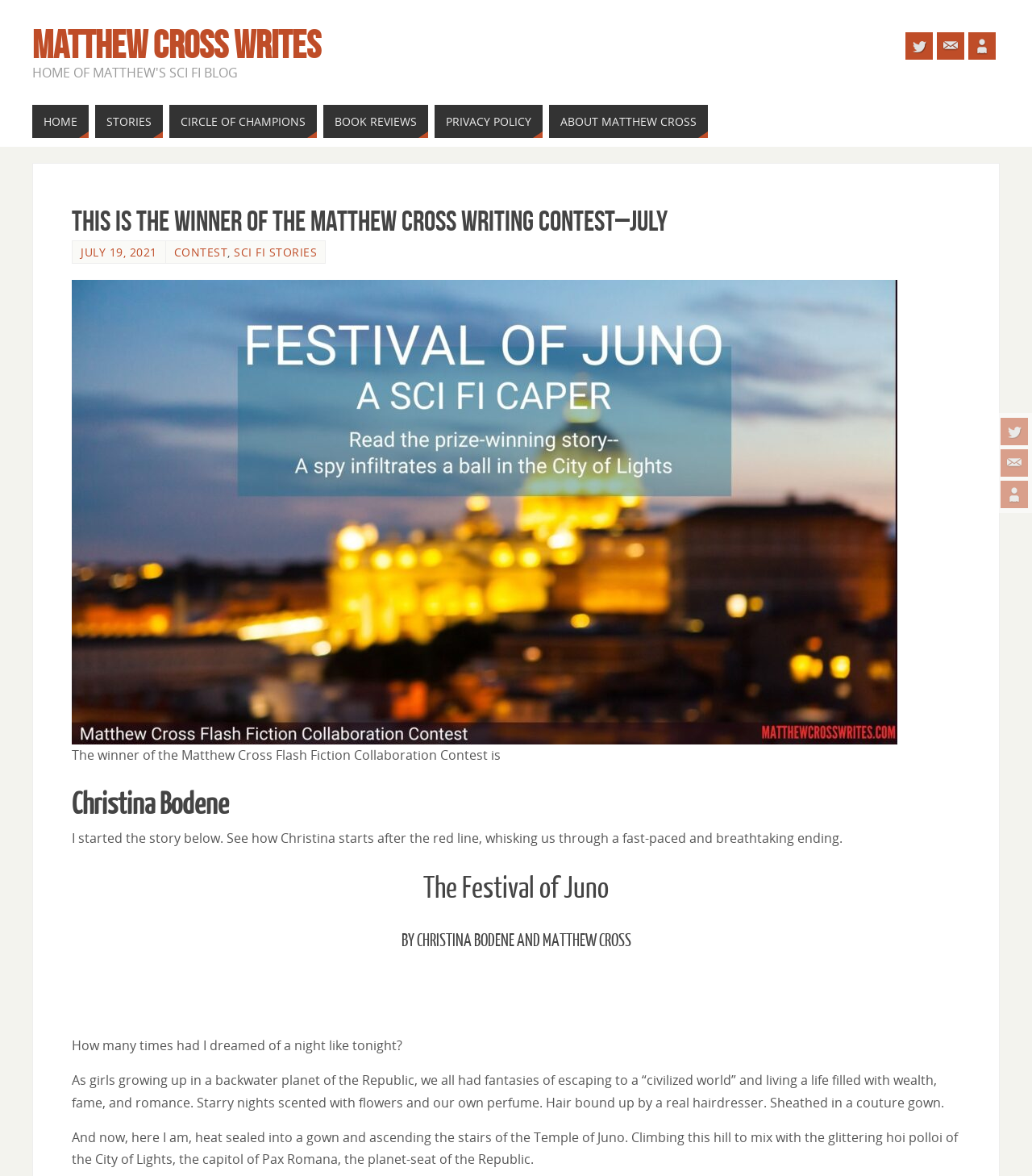Find the bounding box coordinates of the element you need to click on to perform this action: 'Go to AboutMe page'. The coordinates should be represented by four float values between 0 and 1, in the format [left, top, right, bottom].

[0.97, 0.409, 0.996, 0.432]